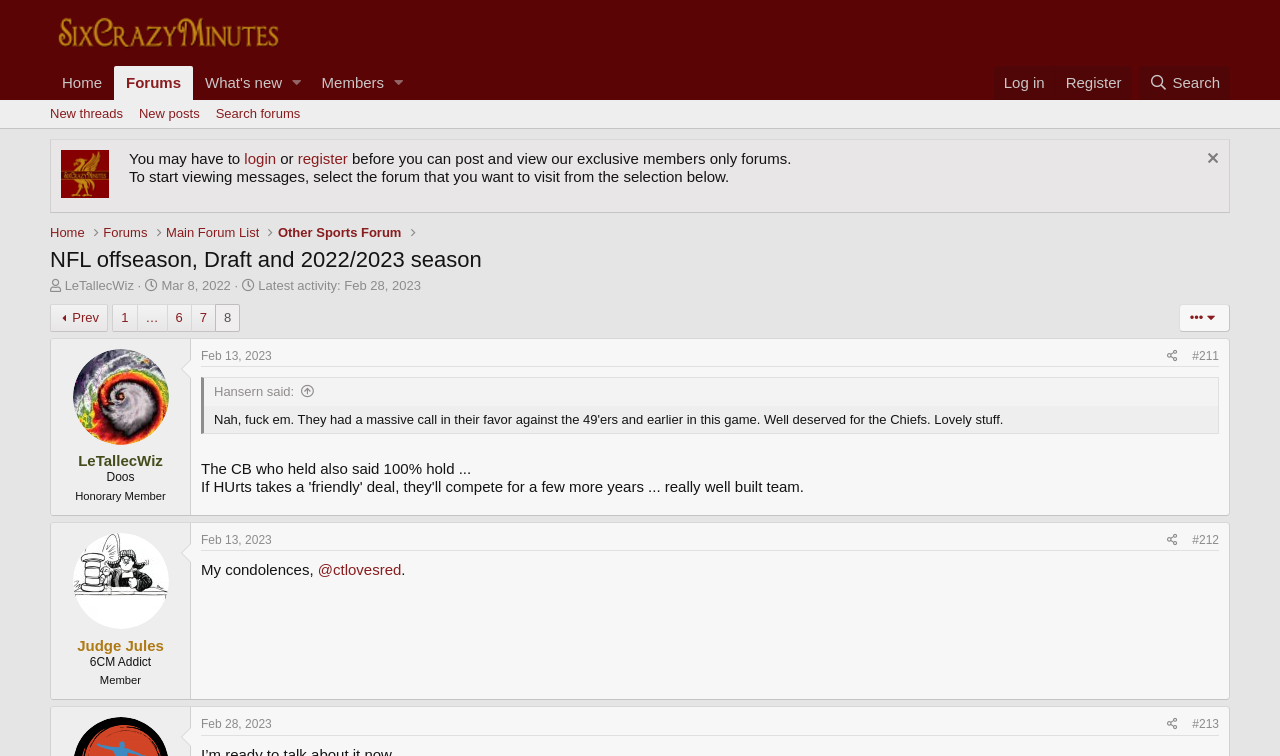Provide a single word or phrase answer to the question: 
What is the date of the latest activity in the thread?

Feb 28, 2023